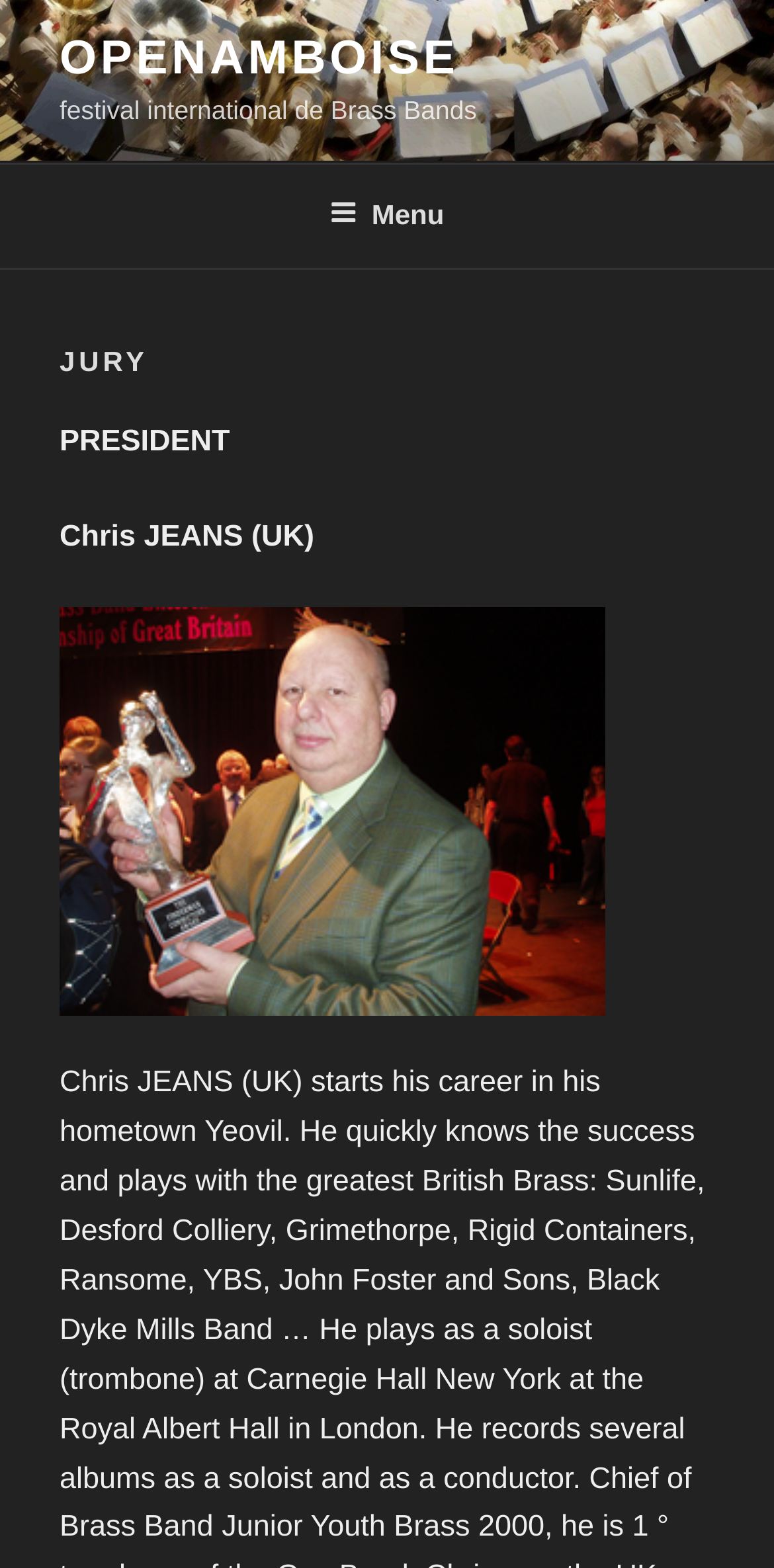How many menu items are in the top menu?
Provide a detailed answer to the question using information from the image.

By analyzing the navigation element 'Top Menu', we can see that it contains only one button, 'Menu', which controls the top menu. Therefore, there is only one menu item in the top menu.